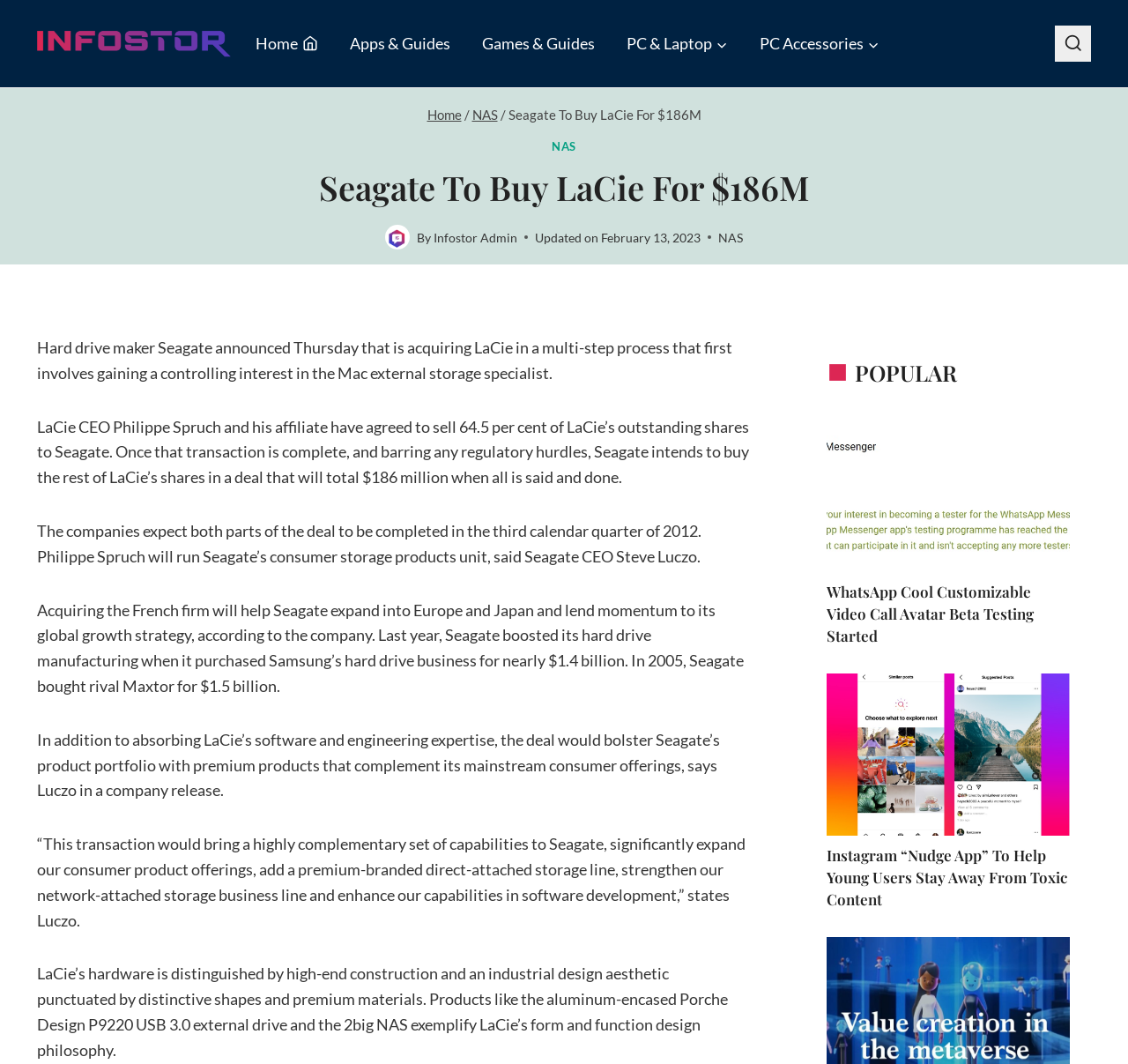What is the name of the Seagate's CEO?
Answer briefly with a single word or phrase based on the image.

Steve Luczo